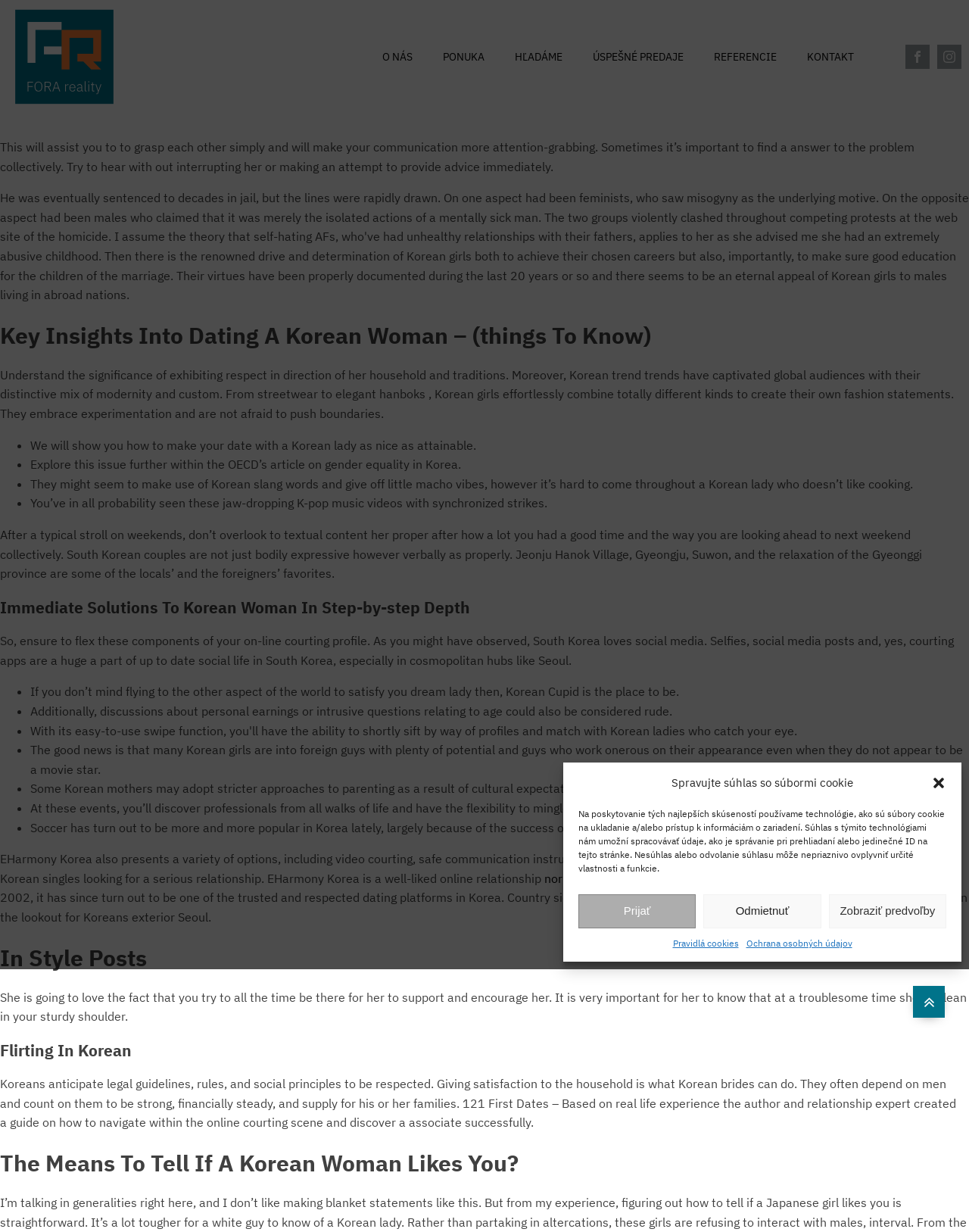Locate the UI element described by What is Lighting and provide its bounding box coordinates. Use the format (top-left x, top-left y, bottom-right x, bottom-right y) with all values as floating point numbers between 0 and 1.

None